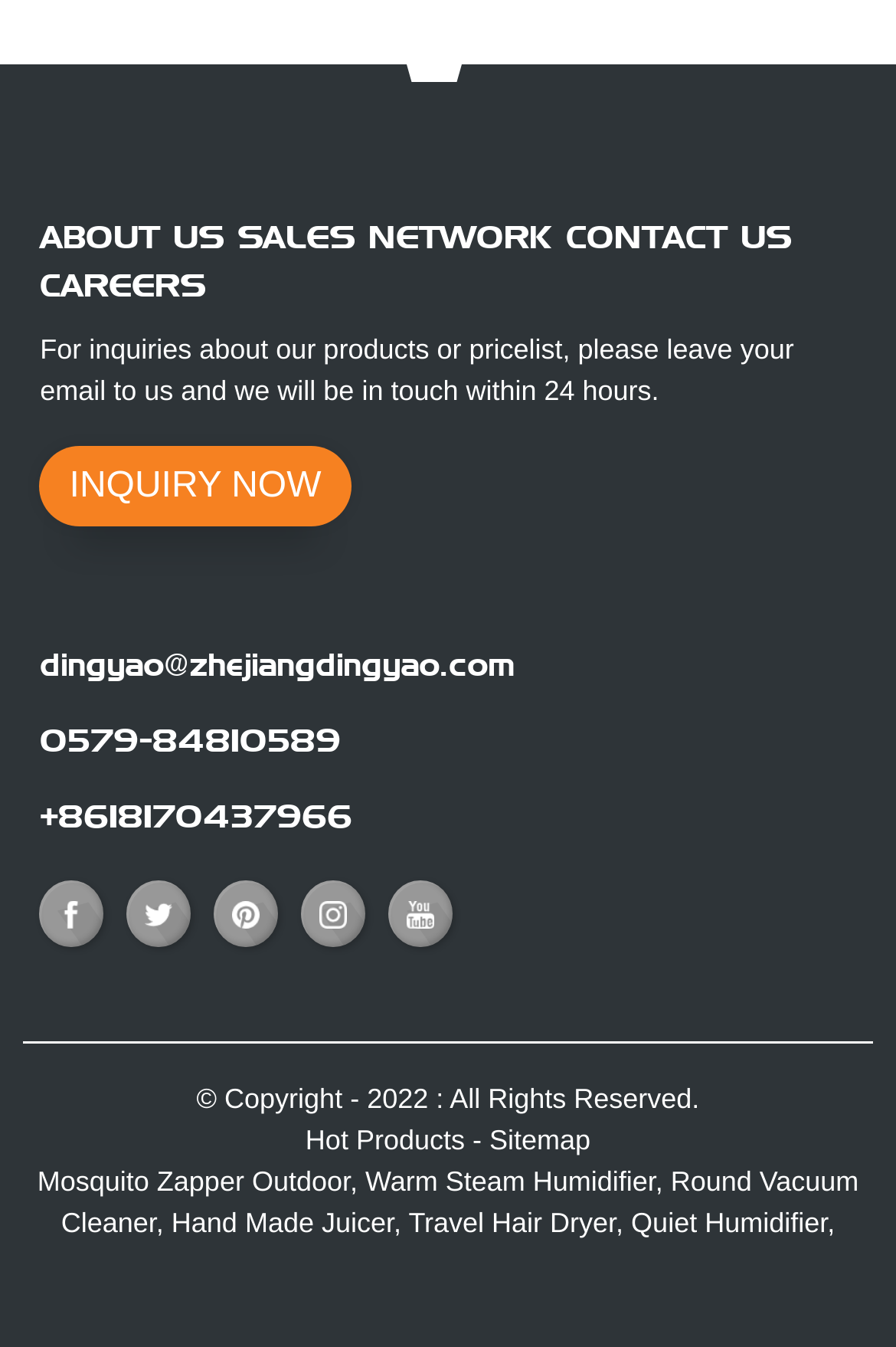What is the copyright year?
Using the image as a reference, answer with just one word or a short phrase.

2022